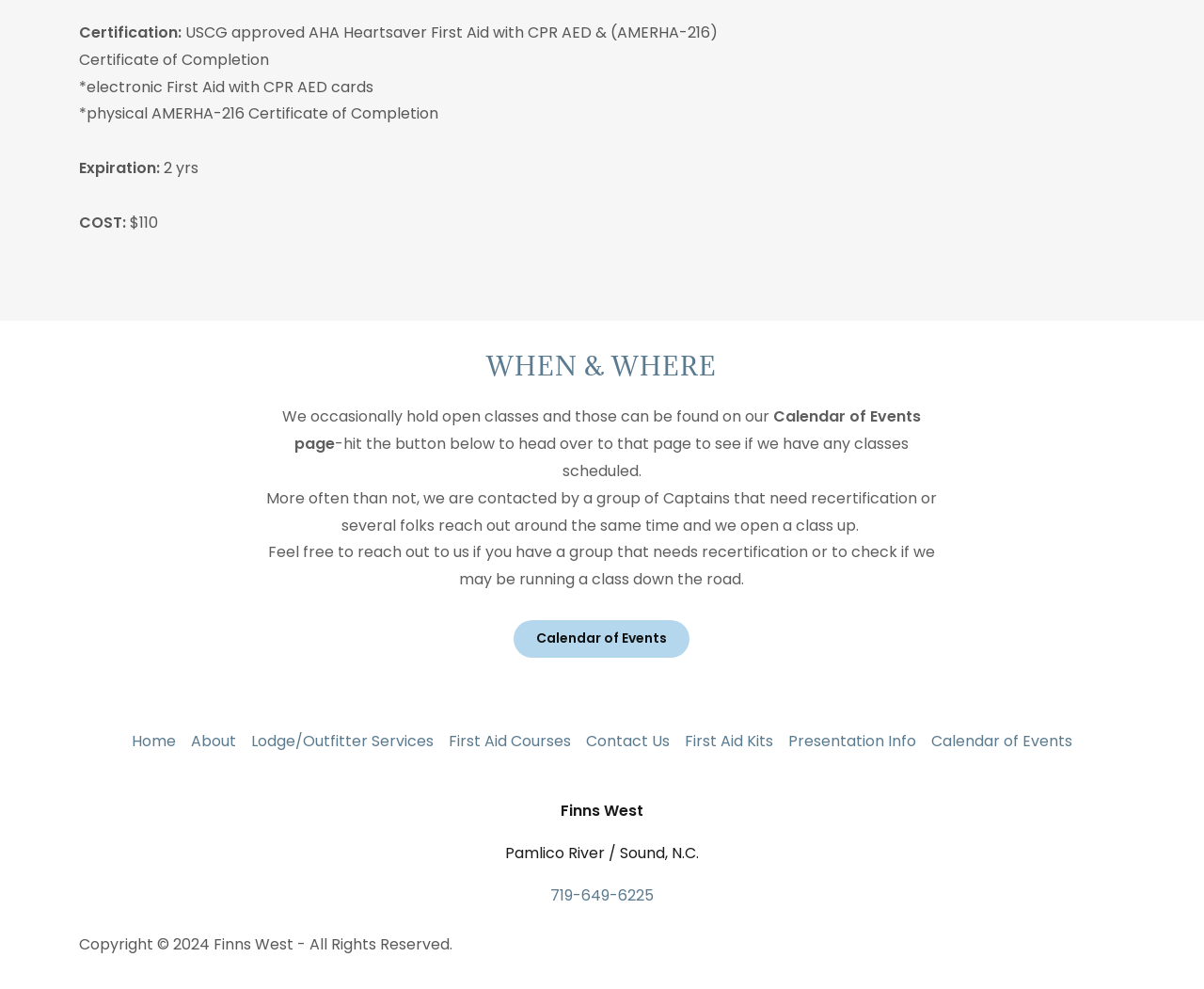Determine the bounding box coordinates for the clickable element to execute this instruction: "Click the 'Calendar of Events' link". Provide the coordinates as four float numbers between 0 and 1, i.e., [left, top, right, bottom].

[0.427, 0.627, 0.573, 0.665]